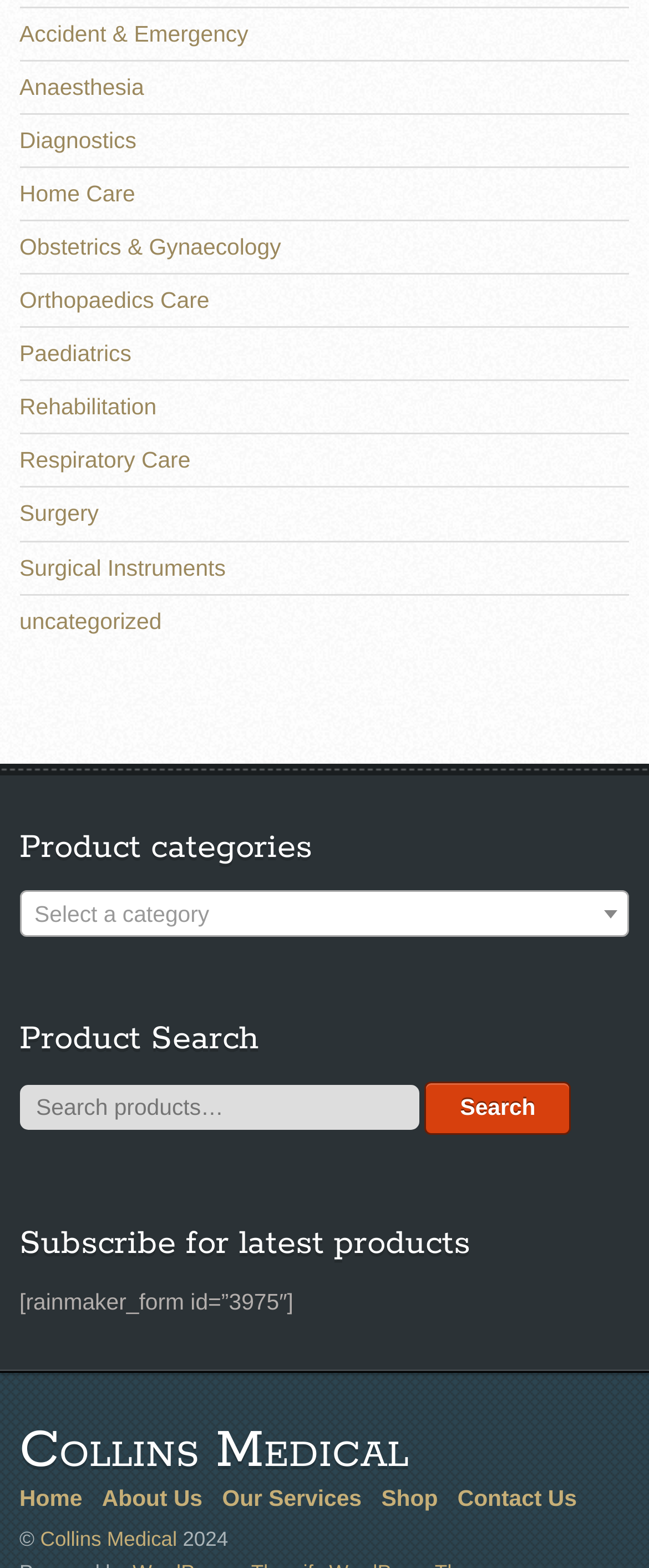Identify the bounding box coordinates of the section to be clicked to complete the task described by the following instruction: "Search for products". The coordinates should be four float numbers between 0 and 1, formatted as [left, top, right, bottom].

[0.03, 0.69, 0.97, 0.724]